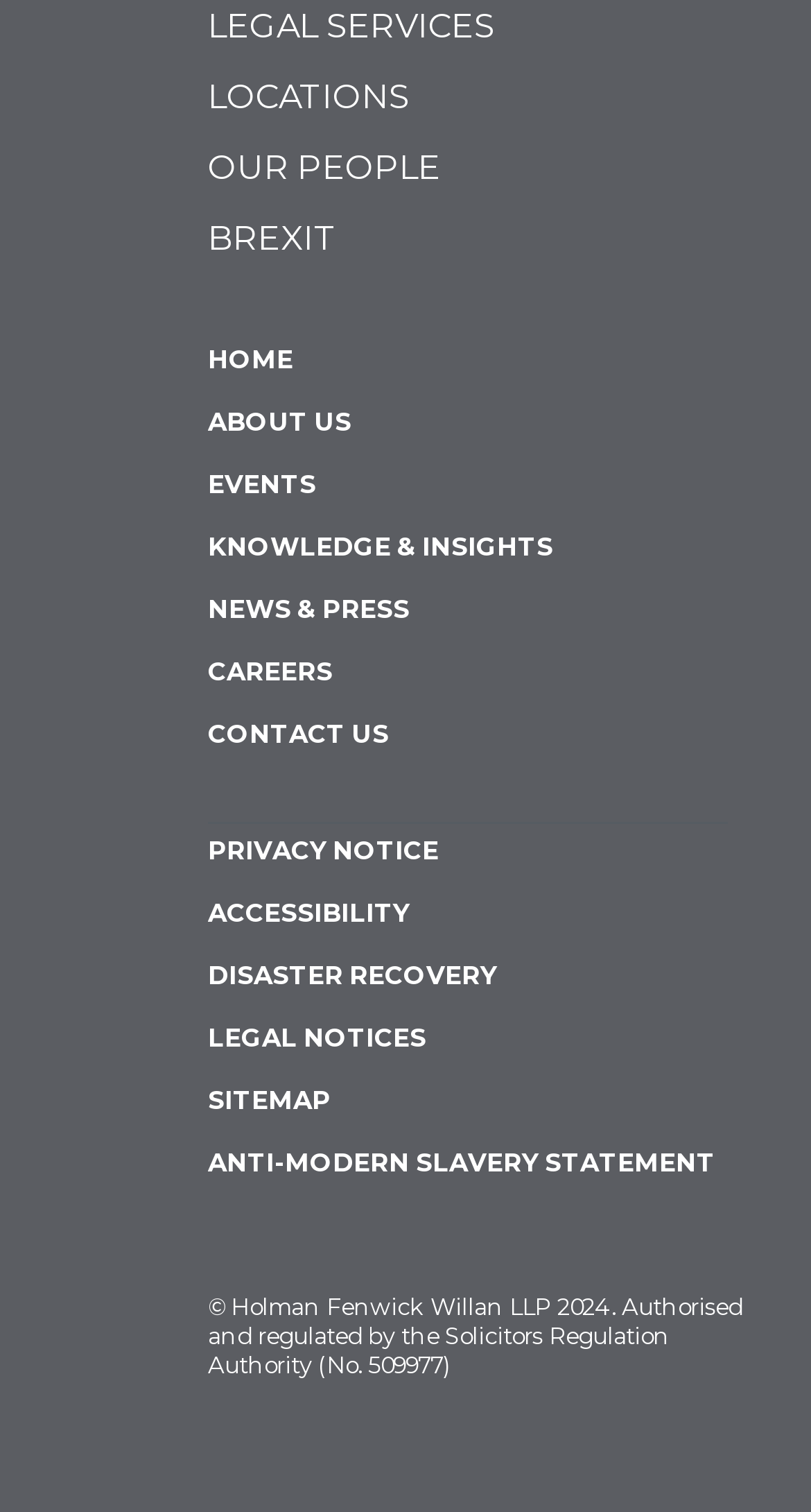Can you pinpoint the bounding box coordinates for the clickable element required for this instruction: "view knowledge and insights"? The coordinates should be four float numbers between 0 and 1, i.e., [left, top, right, bottom].

[0.256, 0.35, 0.897, 0.392]